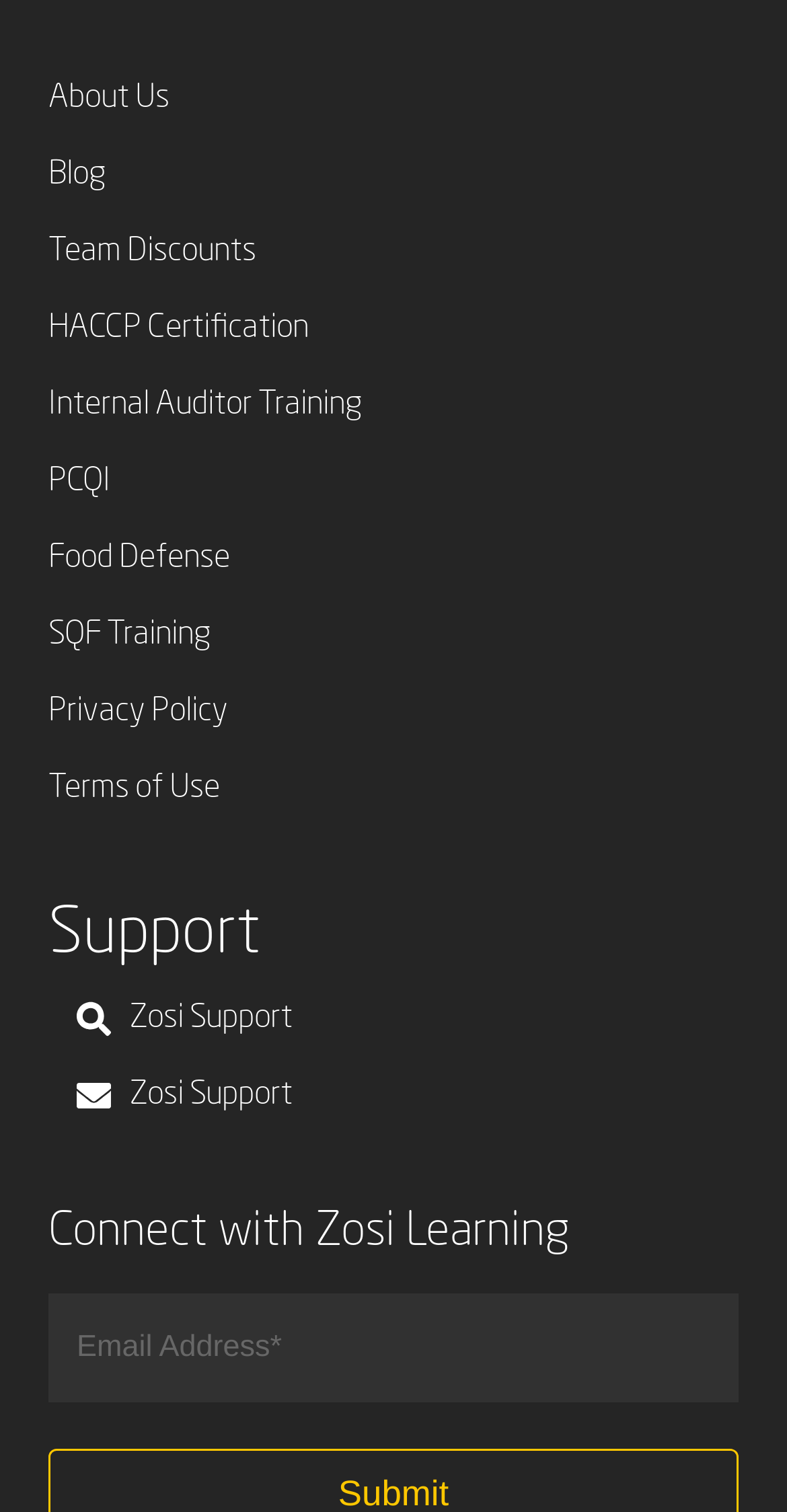What is the first link on the webpage?
Refer to the screenshot and respond with a concise word or phrase.

About Us